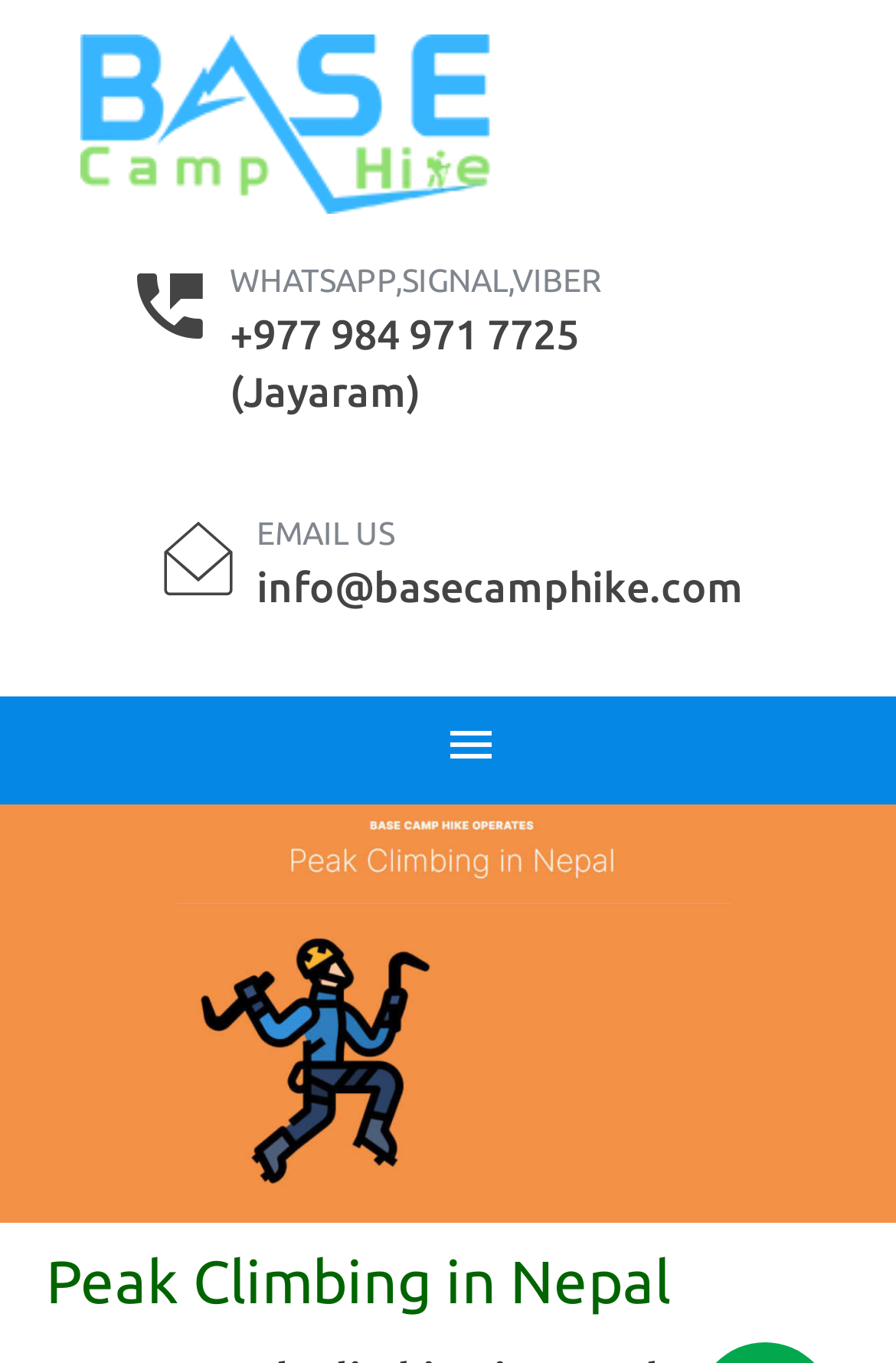Please reply to the following question with a single word or a short phrase:
How many images are there on the webpage?

2